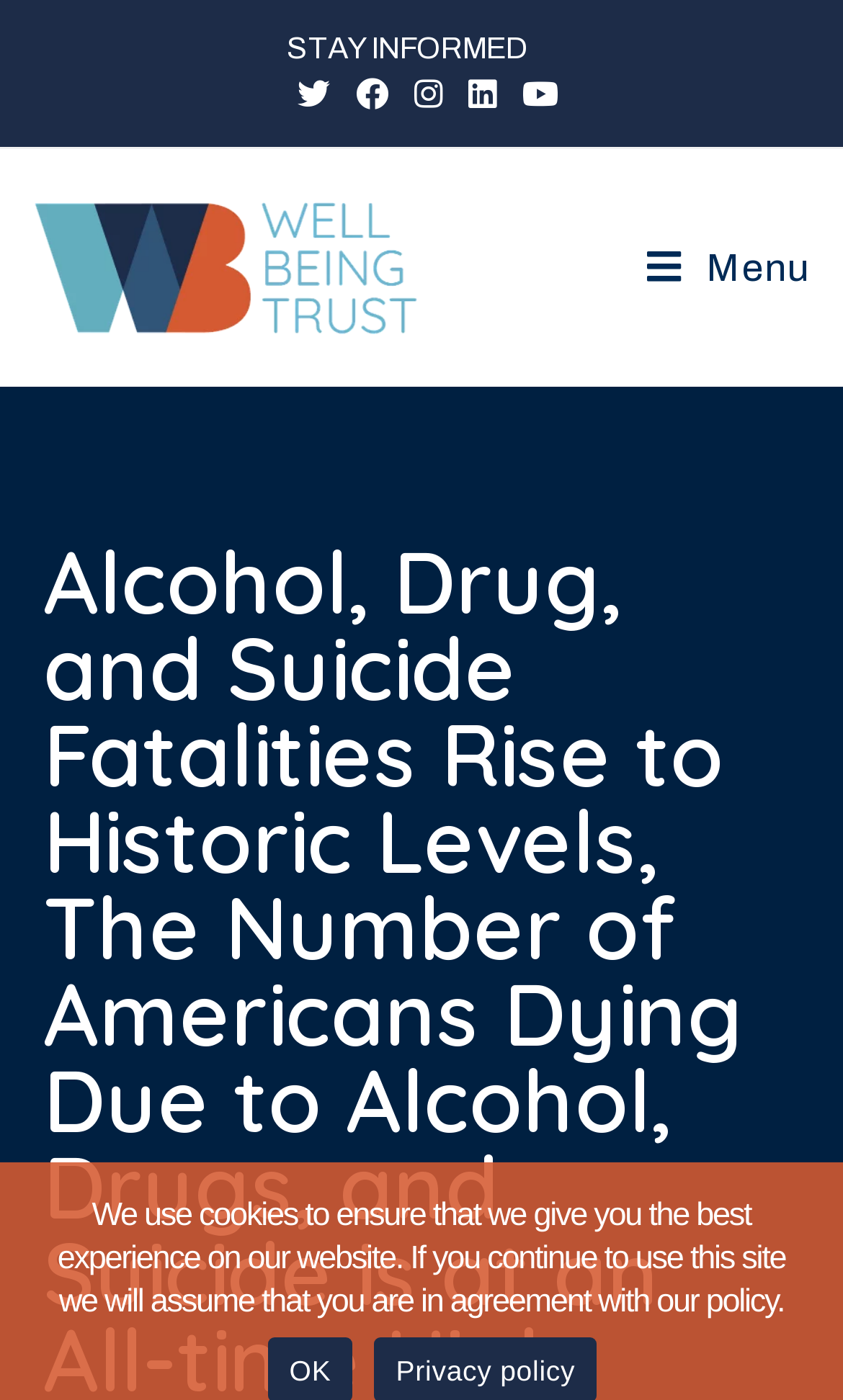Determine the main heading of the webpage and generate its text.

Alcohol, Drug, and Suicide Fatalities Rise to Historic Levels, The Number of Americans Dying Due to Alcohol, Drugs, and Suicide is at an All-time High